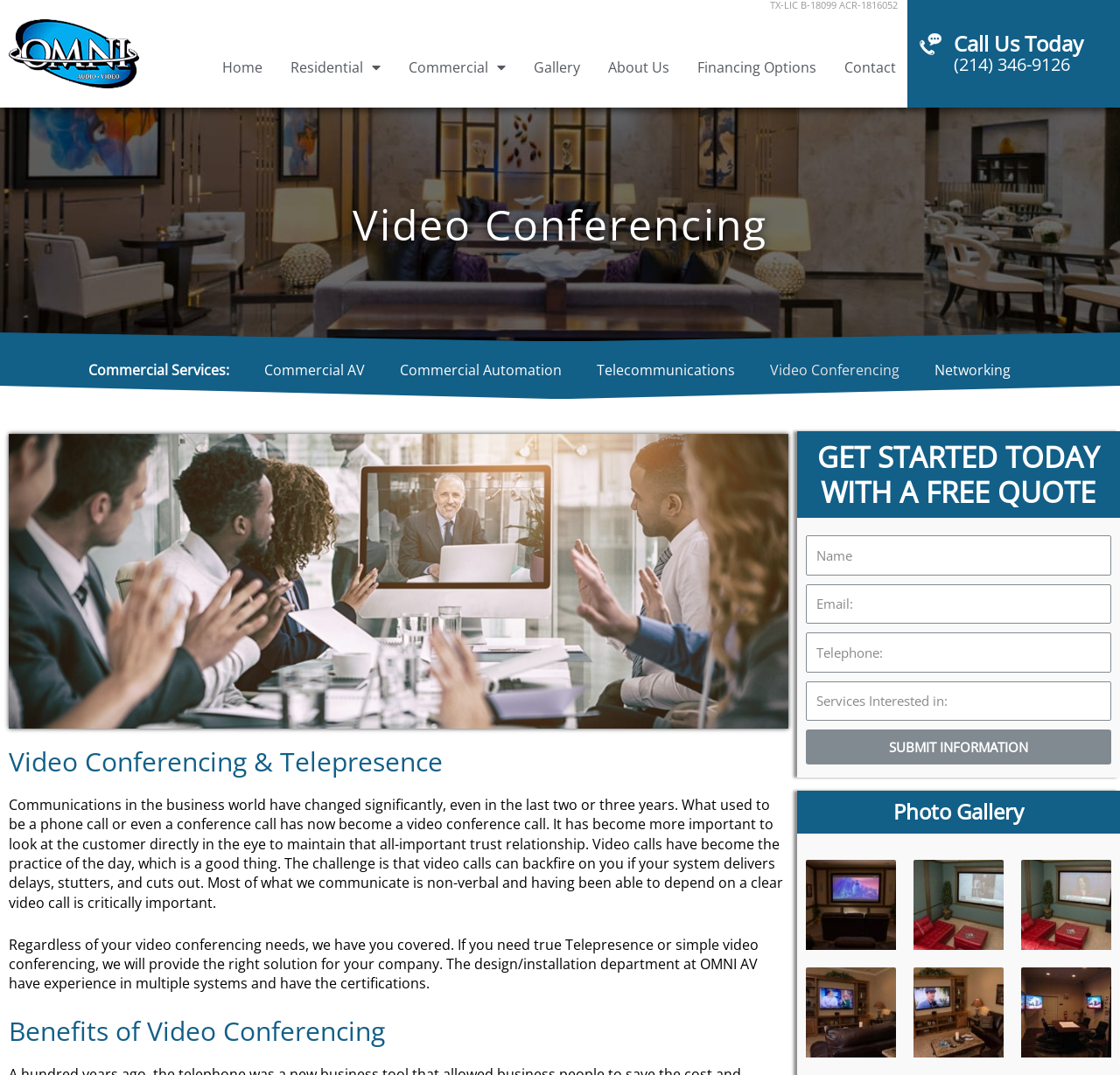Determine the bounding box coordinates of the section I need to click to execute the following instruction: "View the 'Gallery'". Provide the coordinates as four float numbers between 0 and 1, i.e., [left, top, right, bottom].

[0.466, 0.025, 0.528, 0.1]